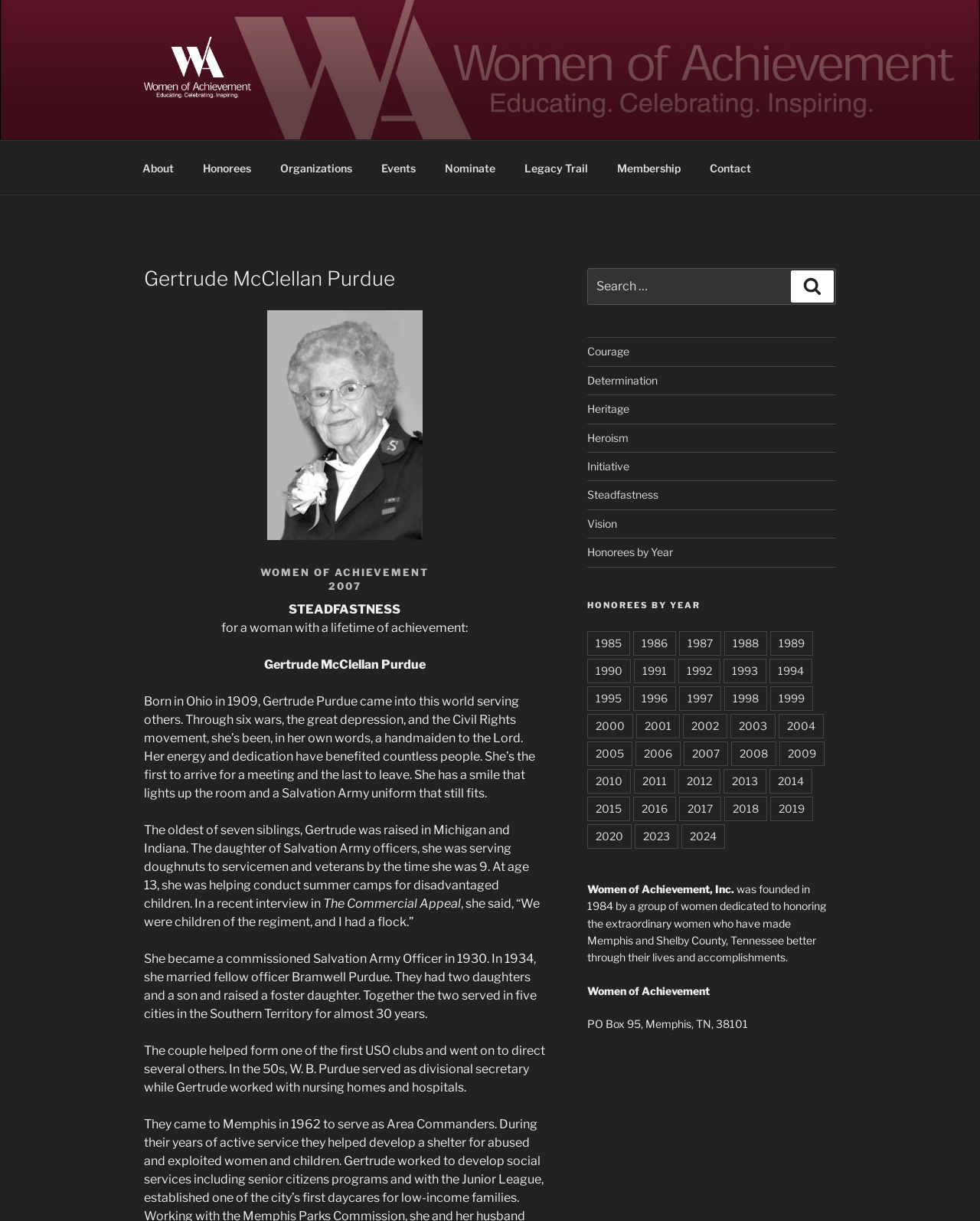Determine the bounding box for the UI element that matches this description: "parent_node: WOMEN OF ACHIEVEMENT".

[0.147, 0.03, 0.282, 0.085]